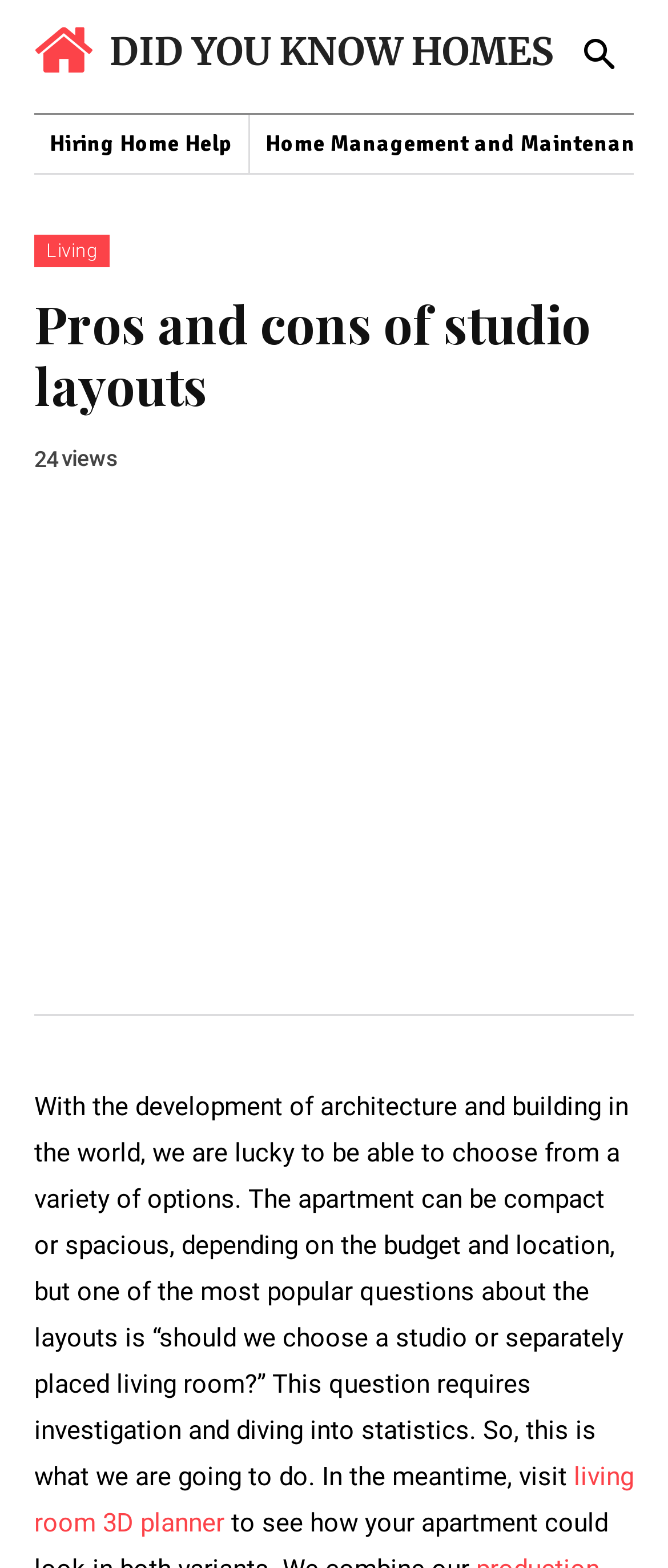Given the description "Did You Know Homes", provide the bounding box coordinates of the corresponding UI element.

[0.051, 0.011, 0.828, 0.056]